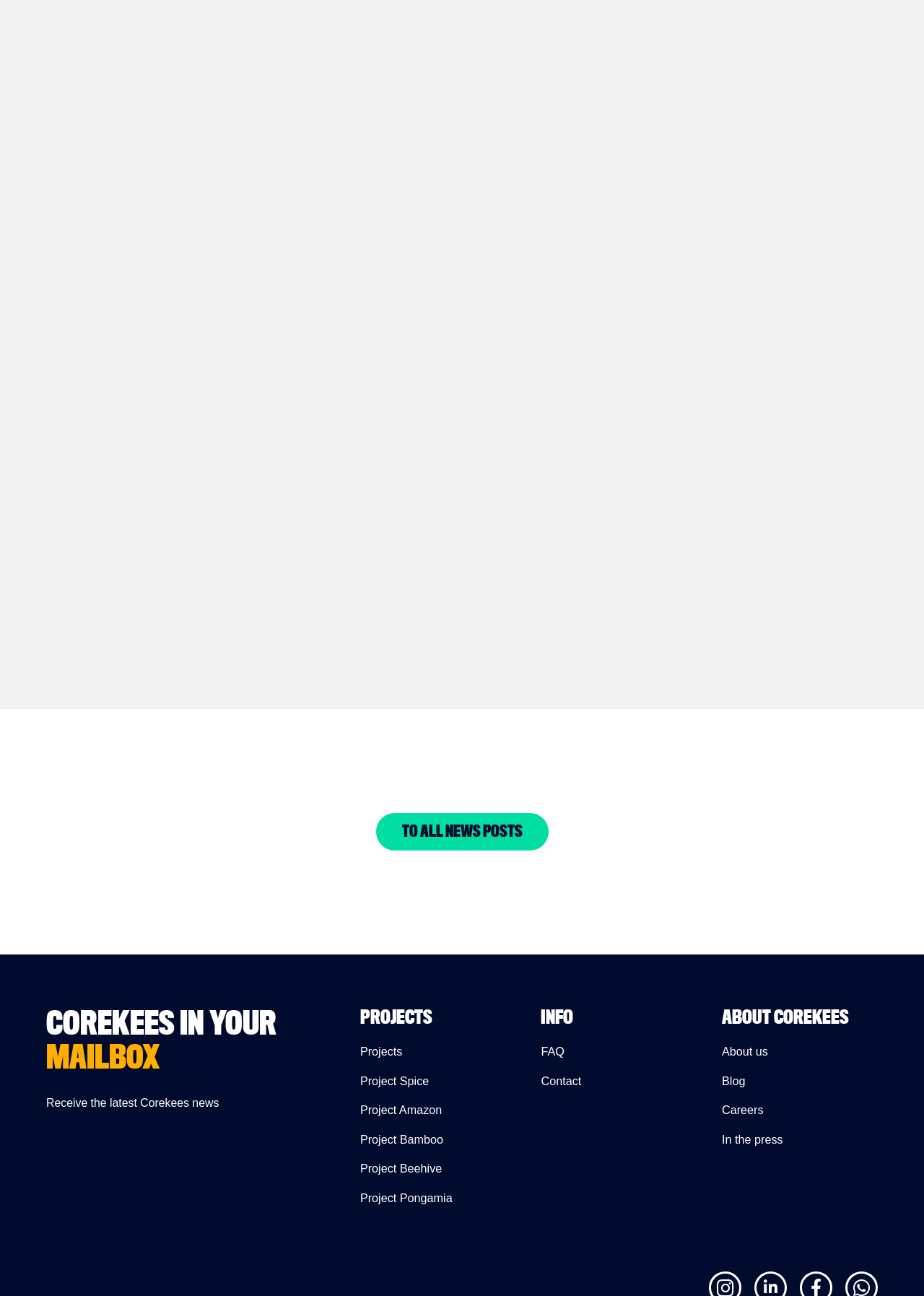Determine the bounding box coordinates of the region that needs to be clicked to achieve the task: "Check the FAQ".

[0.586, 0.807, 0.611, 0.816]